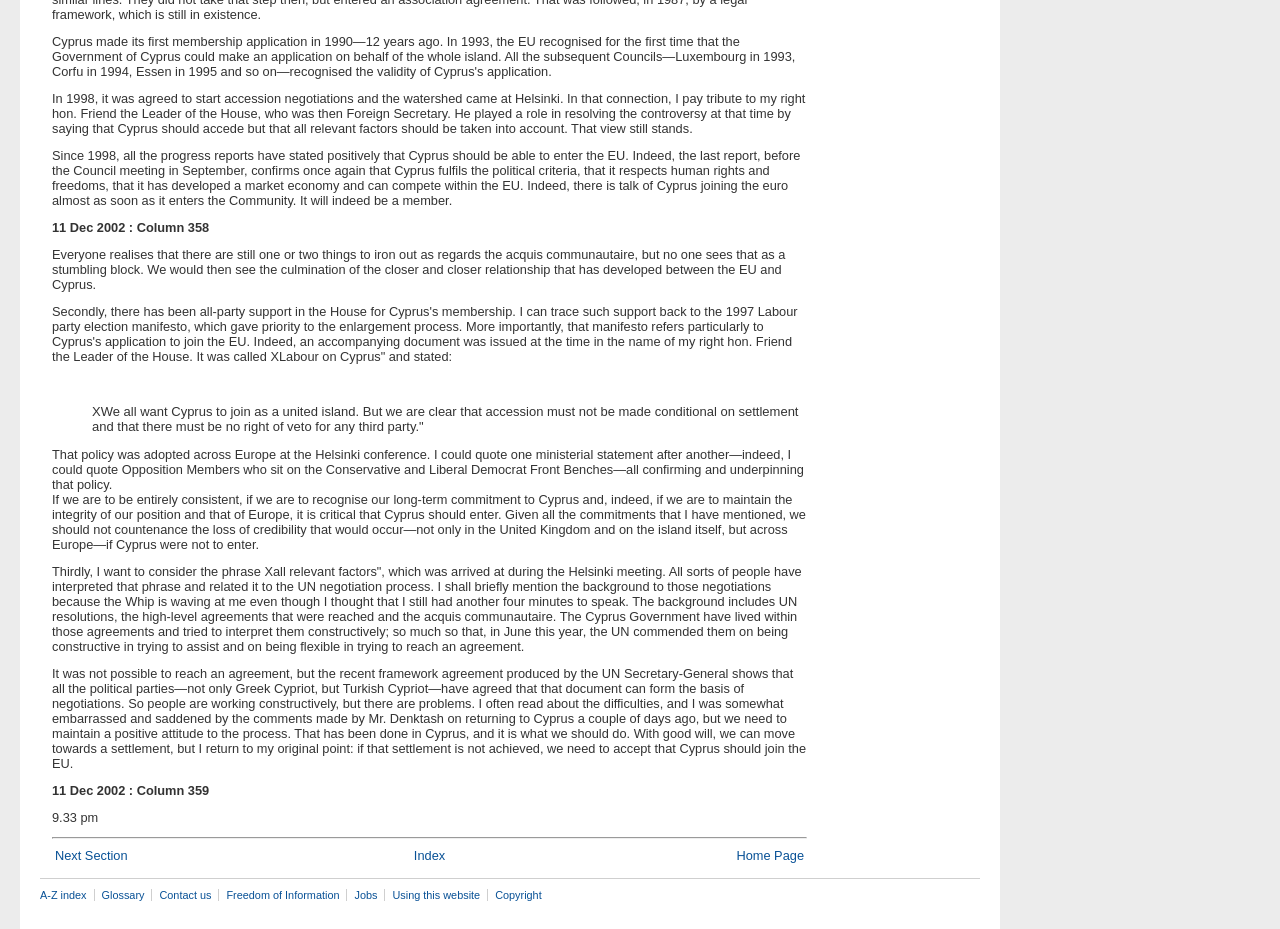Bounding box coordinates are specified in the format (top-left x, top-left y, bottom-right x, bottom-right y). All values are floating point numbers bounded between 0 and 1. Please provide the bounding box coordinate of the region this sentence describes: A-Z index

[0.031, 0.957, 0.073, 0.97]